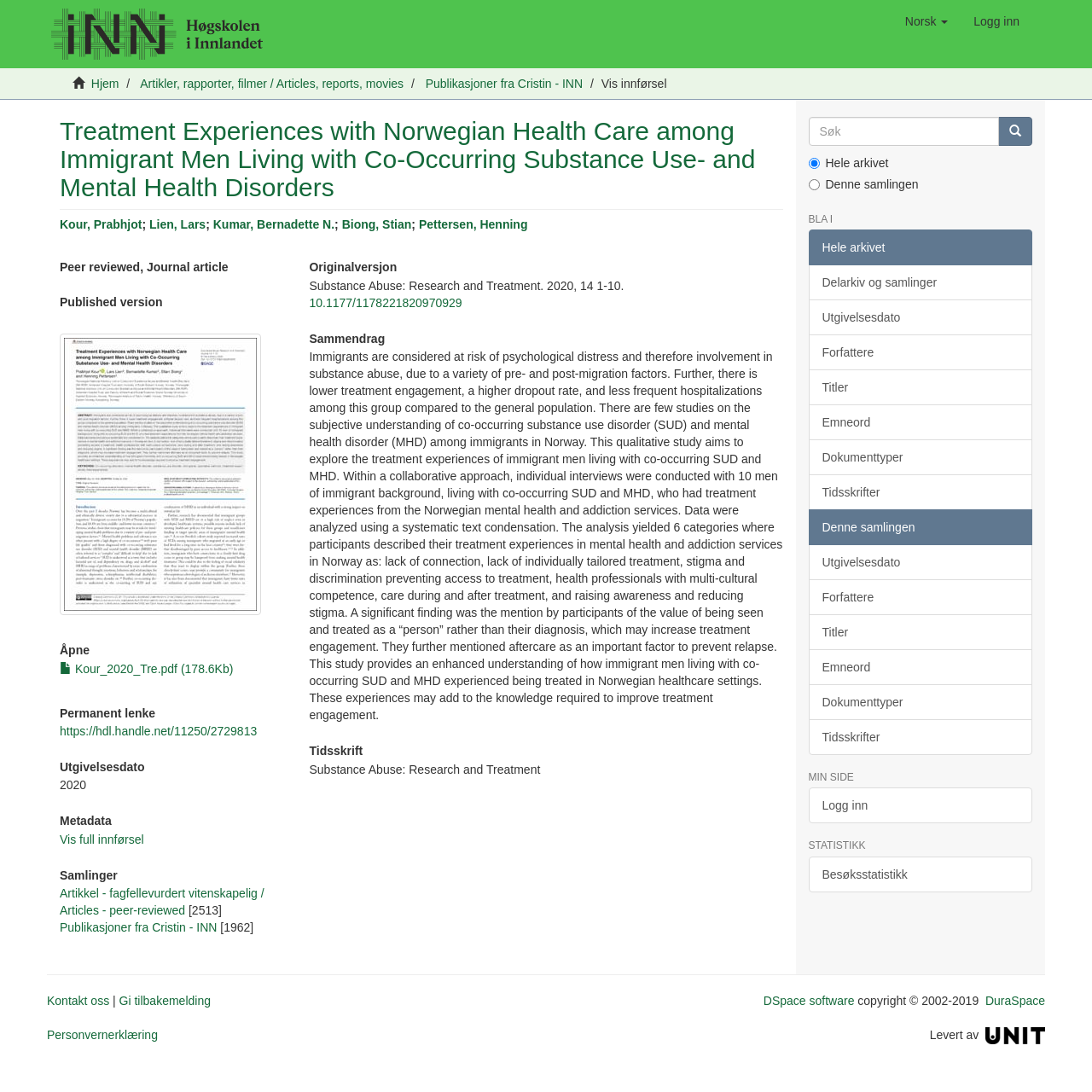Using the provided element description, identify the bounding box coordinates as (top-left x, top-left y, bottom-right x, bottom-right y). Ensure all values are between 0 and 1. Description: Publikasjoner fra Cristin - INN

[0.39, 0.07, 0.534, 0.083]